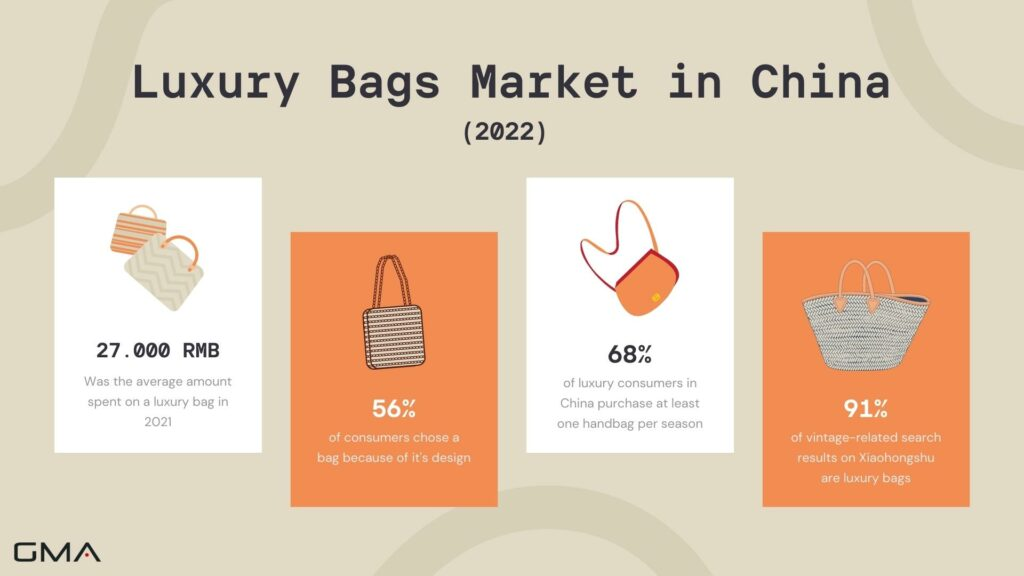Create a detailed narrative of what is happening in the image.

The image titled "Luxury Bags Market in China (2022)" provides key insights into the luxury bag purchasing behaviors and trends among consumers in China. It highlights several statistics, including that the average amount spent on a luxury bag in 2021 was 27,000 RMB. Notably, 56% of consumers selected a bag primarily based on its design. Furthermore, it reveals that 68% of luxury consumers in China purchase at least one handbag each season, reflecting the significant role of luxury bags in consumer shopping habits. Additionally, a striking 91% of vintage-related searches on the platform Xiaohongshu pertain to luxury bags, underscoring their enduring appeal and market significance. The visual elements include illustrations of stylish bags that complement the data, making the information easily digestible and visually engaging.